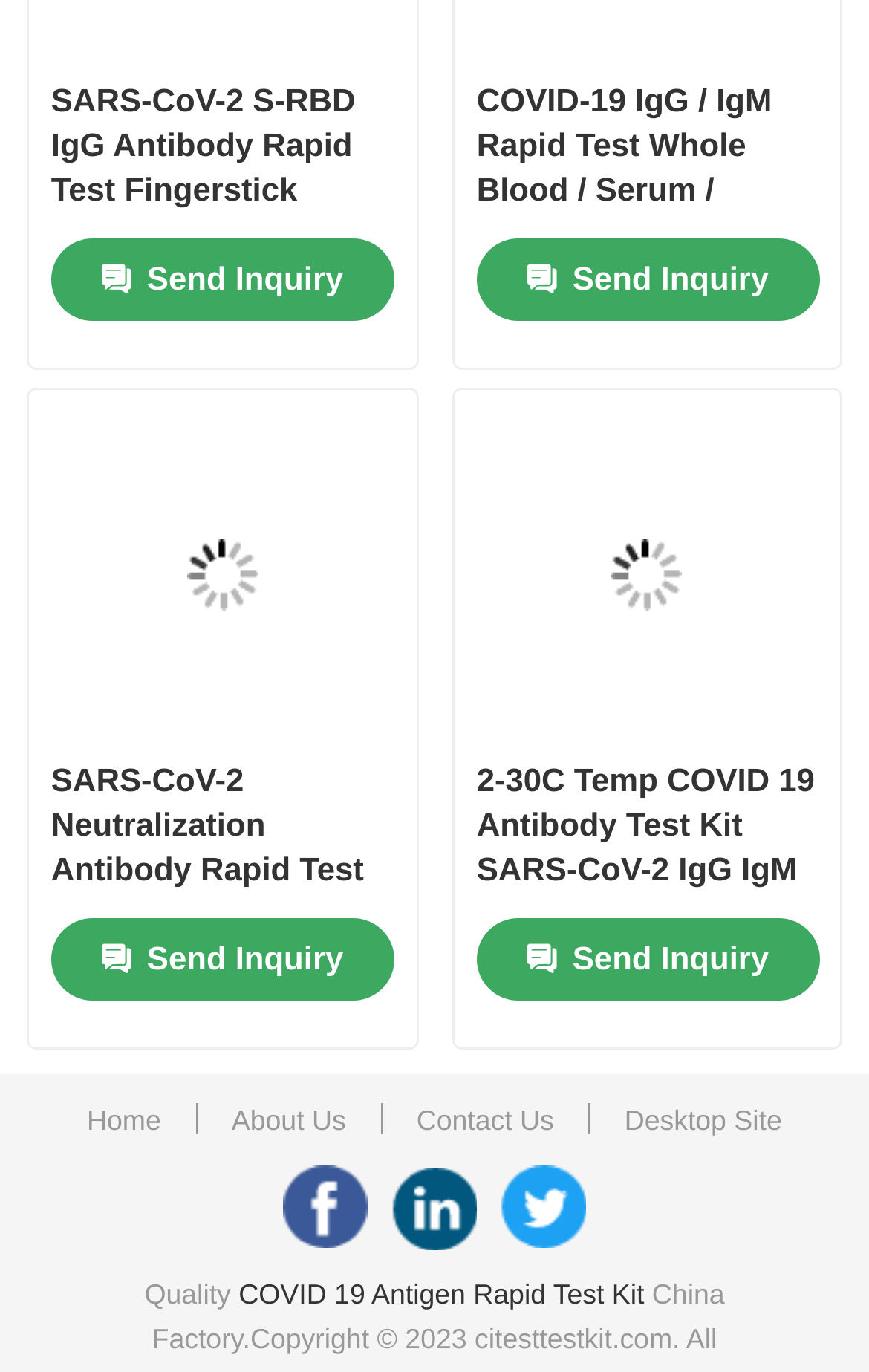Find the bounding box coordinates of the clickable region needed to perform the following instruction: "Click on the 'About Us' link". The coordinates should be provided as four float numbers between 0 and 1, i.e., [left, top, right, bottom].

[0.08, 0.211, 0.92, 0.3]